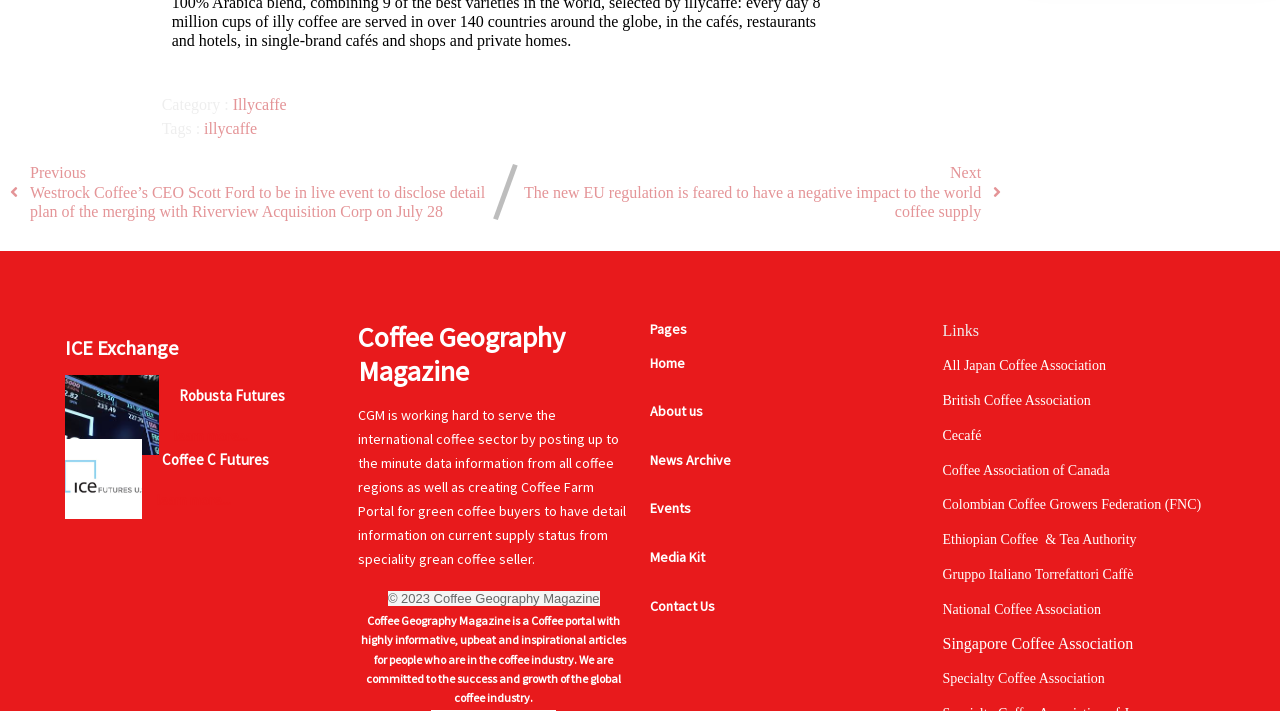Answer the question with a brief word or phrase:
What is the name of the image at the top-right corner?

robustfutures